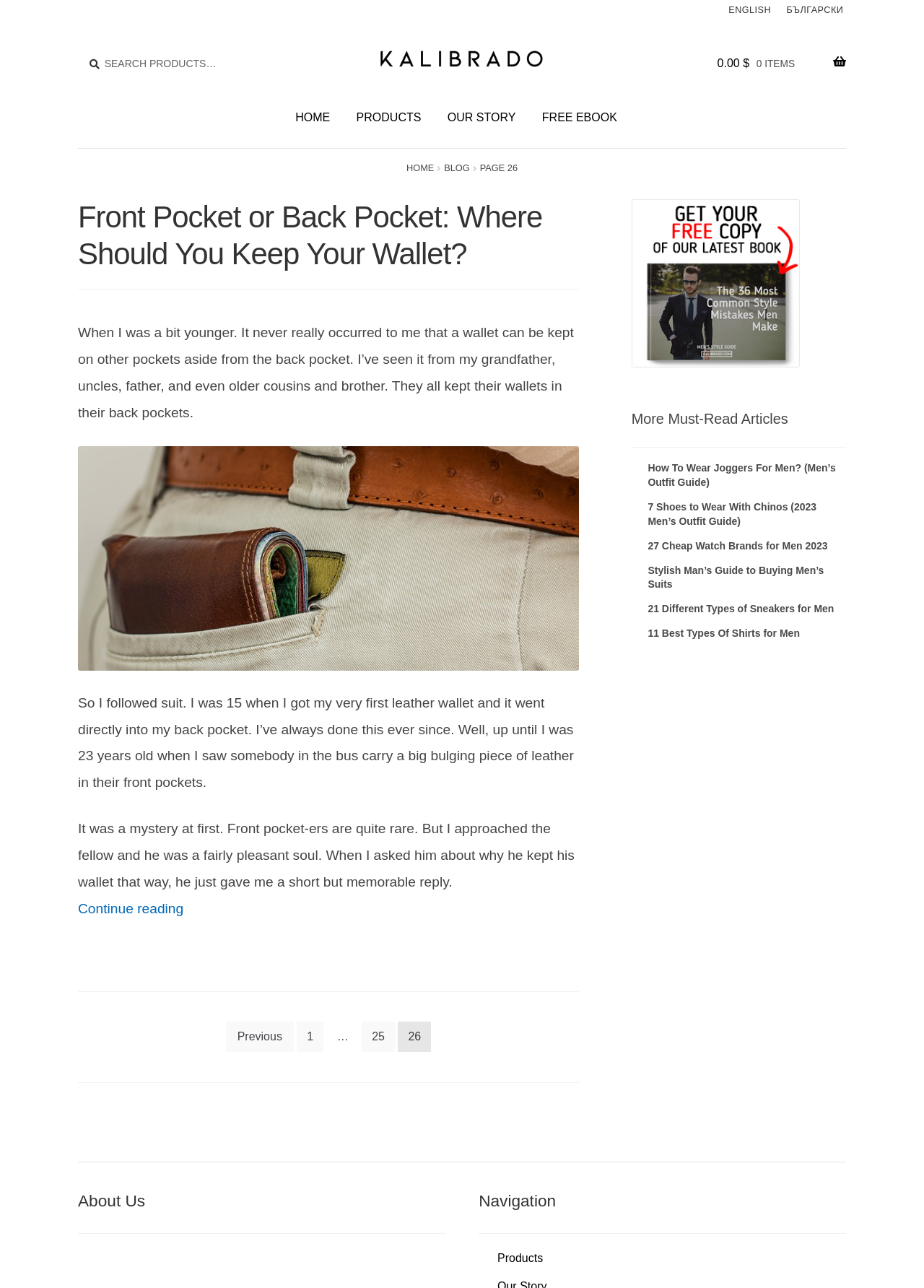What is the title of the first article on the page?
Using the image as a reference, deliver a detailed and thorough answer to the question.

I looked at the article section on the webpage and found the heading 'Front Pocket or Back Pocket: Where Should You Keep Your Wallet?' which is the title of the first article on the page.